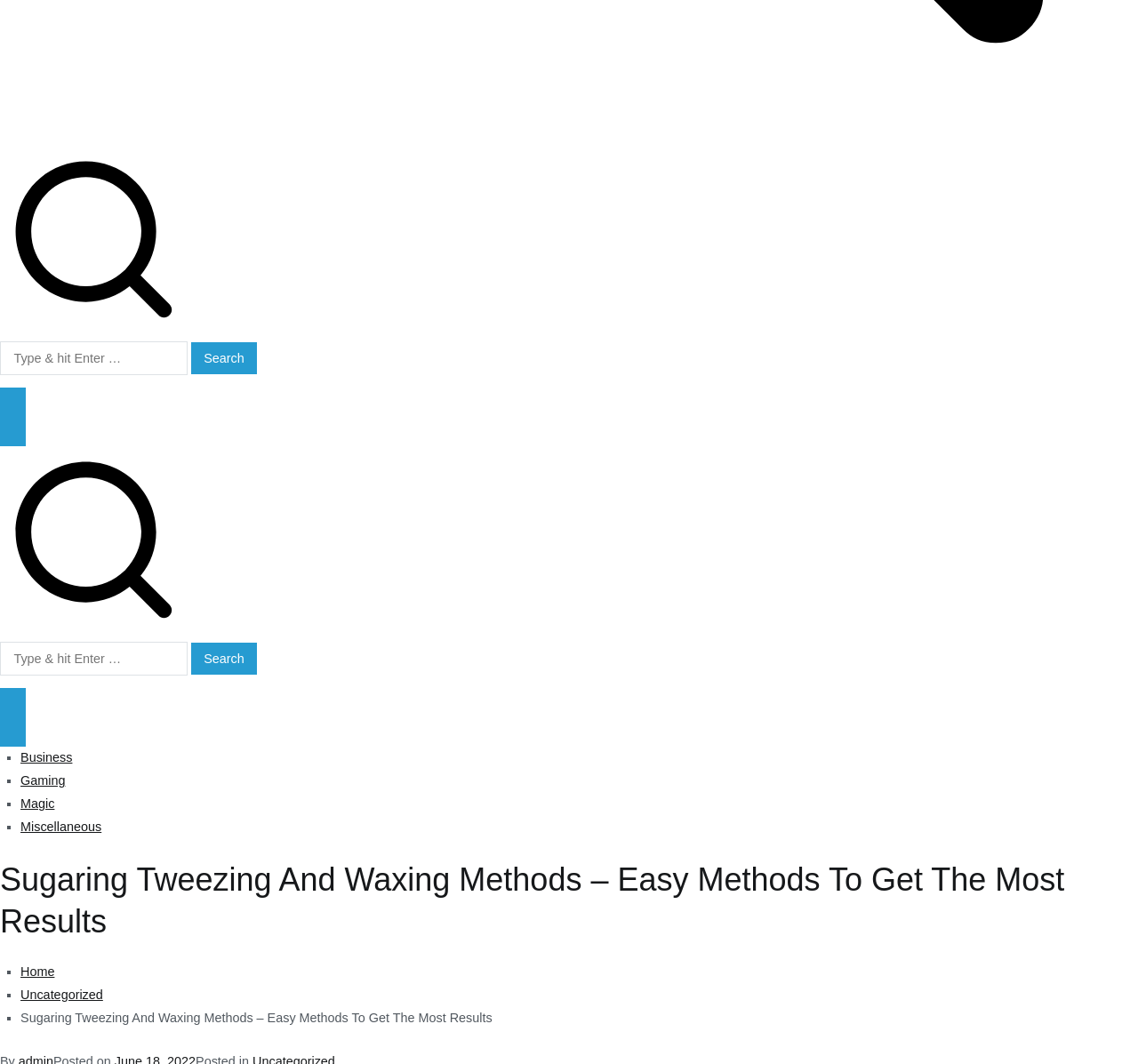Using the webpage screenshot and the element description Home, determine the bounding box coordinates. Specify the coordinates in the format (top-left x, top-left y, bottom-right x, bottom-right y) with values ranging from 0 to 1.

[0.018, 0.906, 0.048, 0.92]